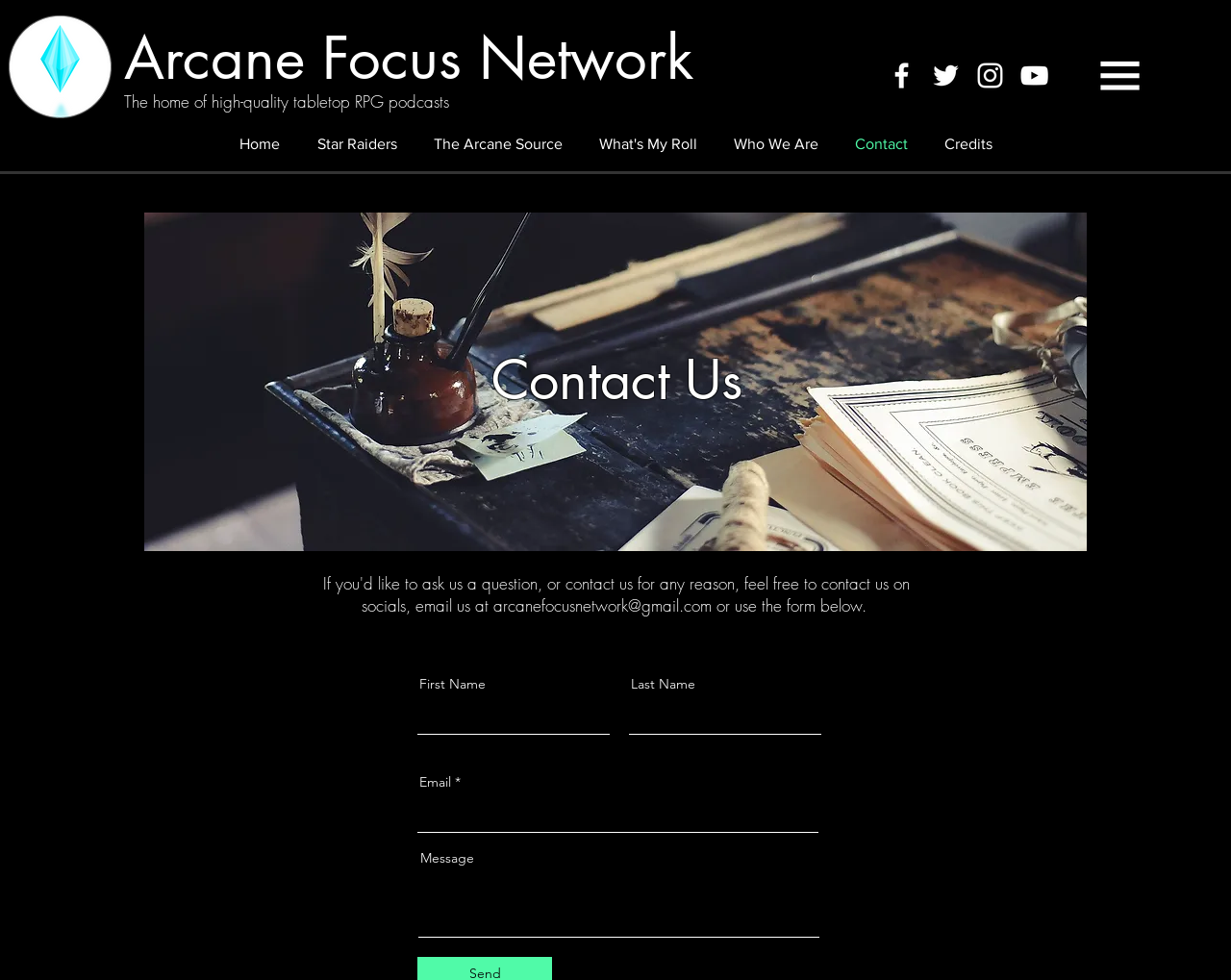Determine the coordinates of the bounding box that should be clicked to complete the instruction: "Get Free Hindi Books". The coordinates should be represented by four float numbers between 0 and 1: [left, top, right, bottom].

None